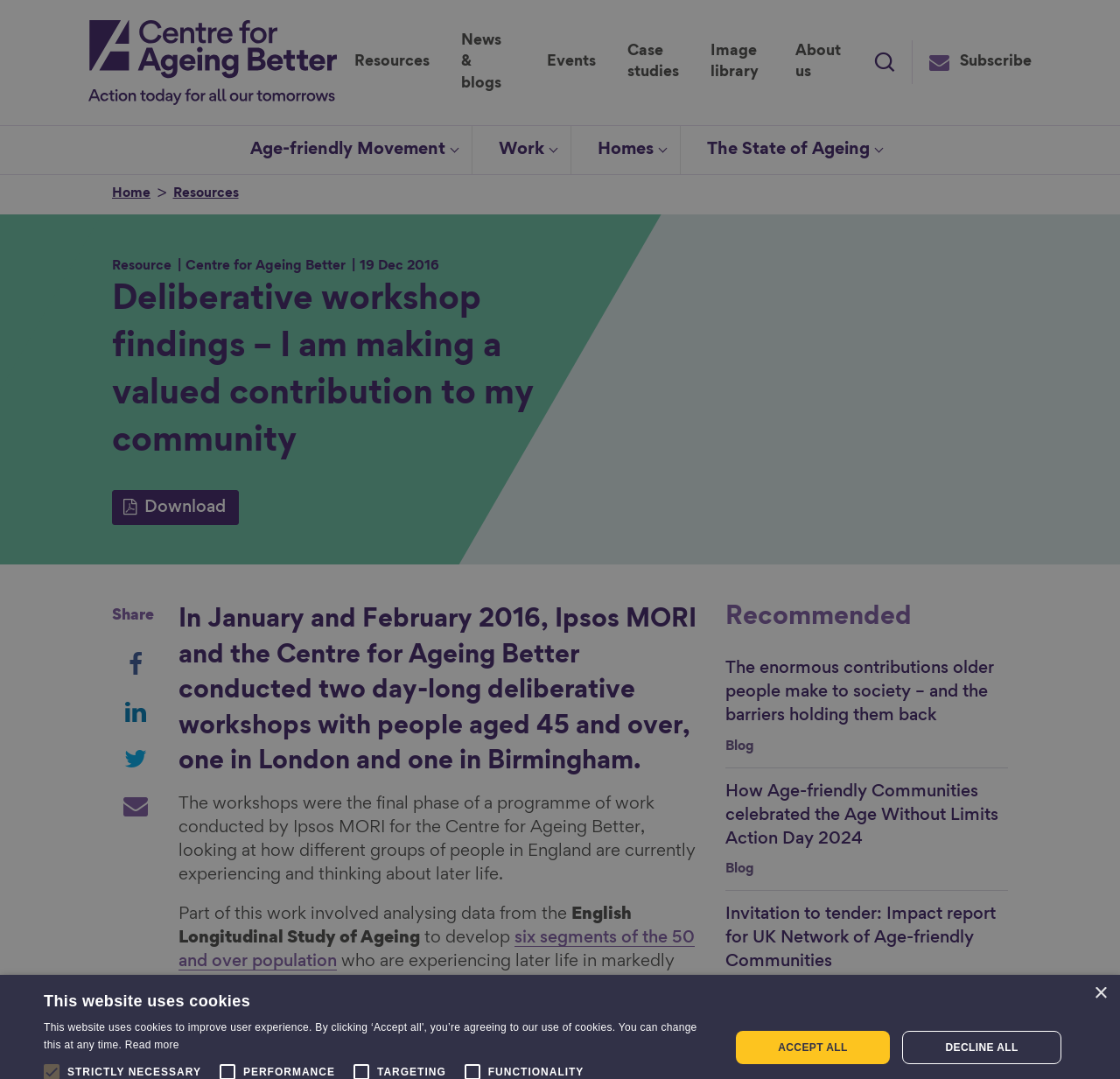From the element description About us, predict the bounding box coordinates of the UI element. The coordinates must be specified in the format (top-left x, top-left y, bottom-right x, bottom-right y) and should be within the 0 to 1 range.

[0.696, 0.0, 0.765, 0.116]